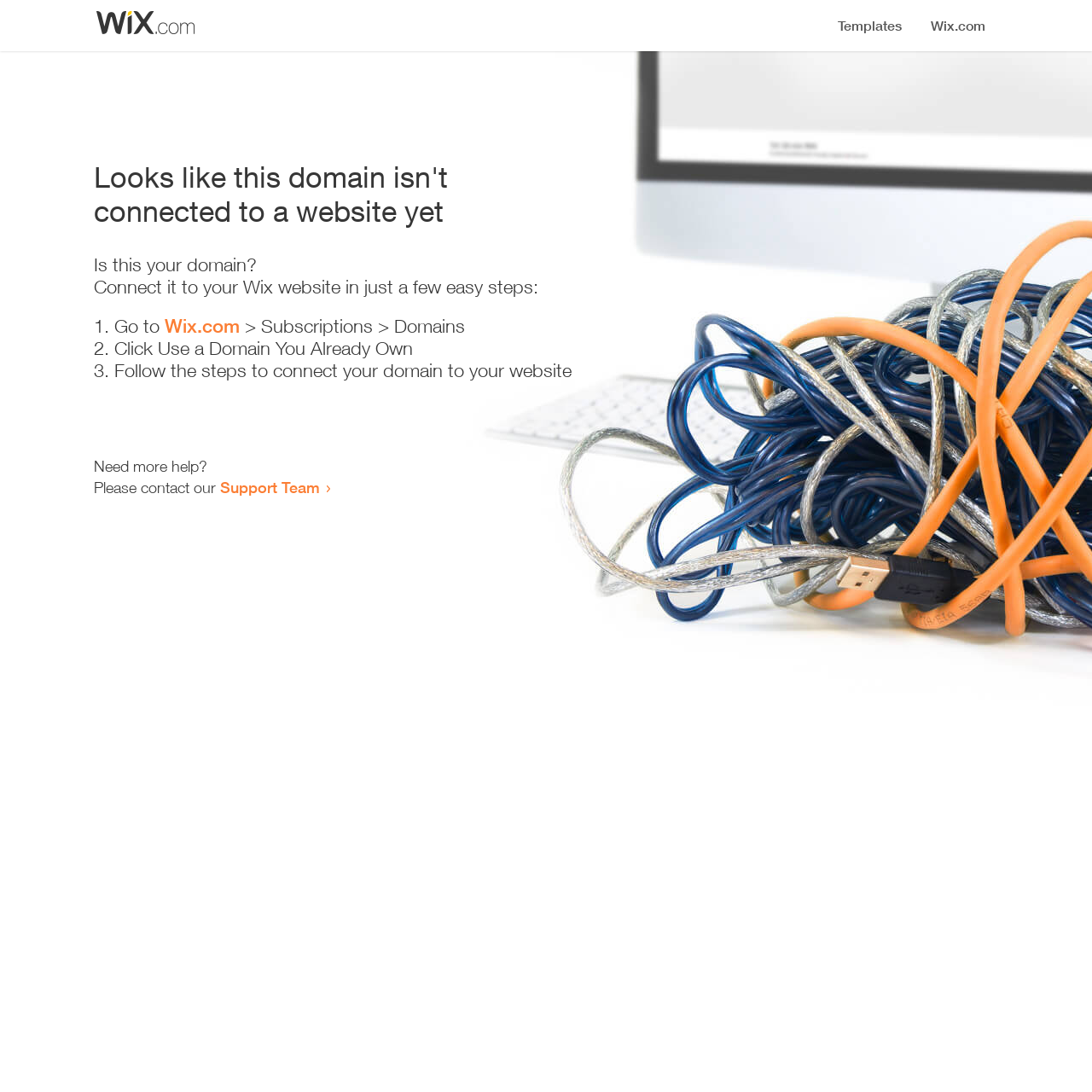Please provide a comprehensive answer to the question below using the information from the image: How many steps are required to connect the domain?

The webpage provides a list of steps to connect the domain, and there are three list markers '1.', '2.', and '3.' indicating that three steps are required to connect the domain.